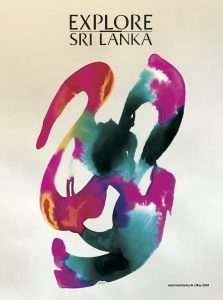Detail everything you observe in the image.

The image features a vibrant and abstract watercolor design, prominently displaying the phrase "EXPLORE SRI LANKA" at the top. The use of vivid colors such as pink, green, and blue creates a dynamic visual impression that captures the essence of exploration and artistic expression. This image is likely associated with promoting travel or cultural experiences in Sri Lanka, inviting viewers to embark on a journey through the diverse and rich landscape of the island. Below the main text, the date "May 2024" indicates a specific time frame for the exploration theme, suggesting upcoming events or tourism opportunities that are worth discovering.